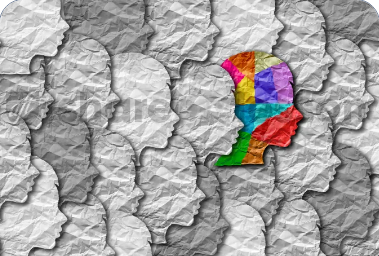Answer the question in one word or a short phrase:
What is unique about the colorful head?

Vividly detailed with geometric shapes